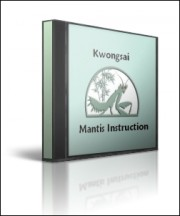Give a thorough and detailed caption for the image.

The image displays a sleek, instructional DVD cover titled "Kwongsai Mantis Instruction." The design features a light green background with an artistic depiction of two mantis figures, complemented by stylized bamboo illustrations, encapsulating the essence of martial arts training. The text "Kwongsai Mantis Instruction" is prominently displayed at the bottom, indicating the content's focus on this specific style of Southern Chinese martial arts. This instructional material is part of a wider collection, which includes various resources such as videos and eBooks on related subjects, as indicated in the surrounding information about available items like "Kwongsai Mantis DVDs," "Survey Video eBook," and more. This cover serves as a gateway for those interested in enhancing their martial arts knowledge through structured instructional content.